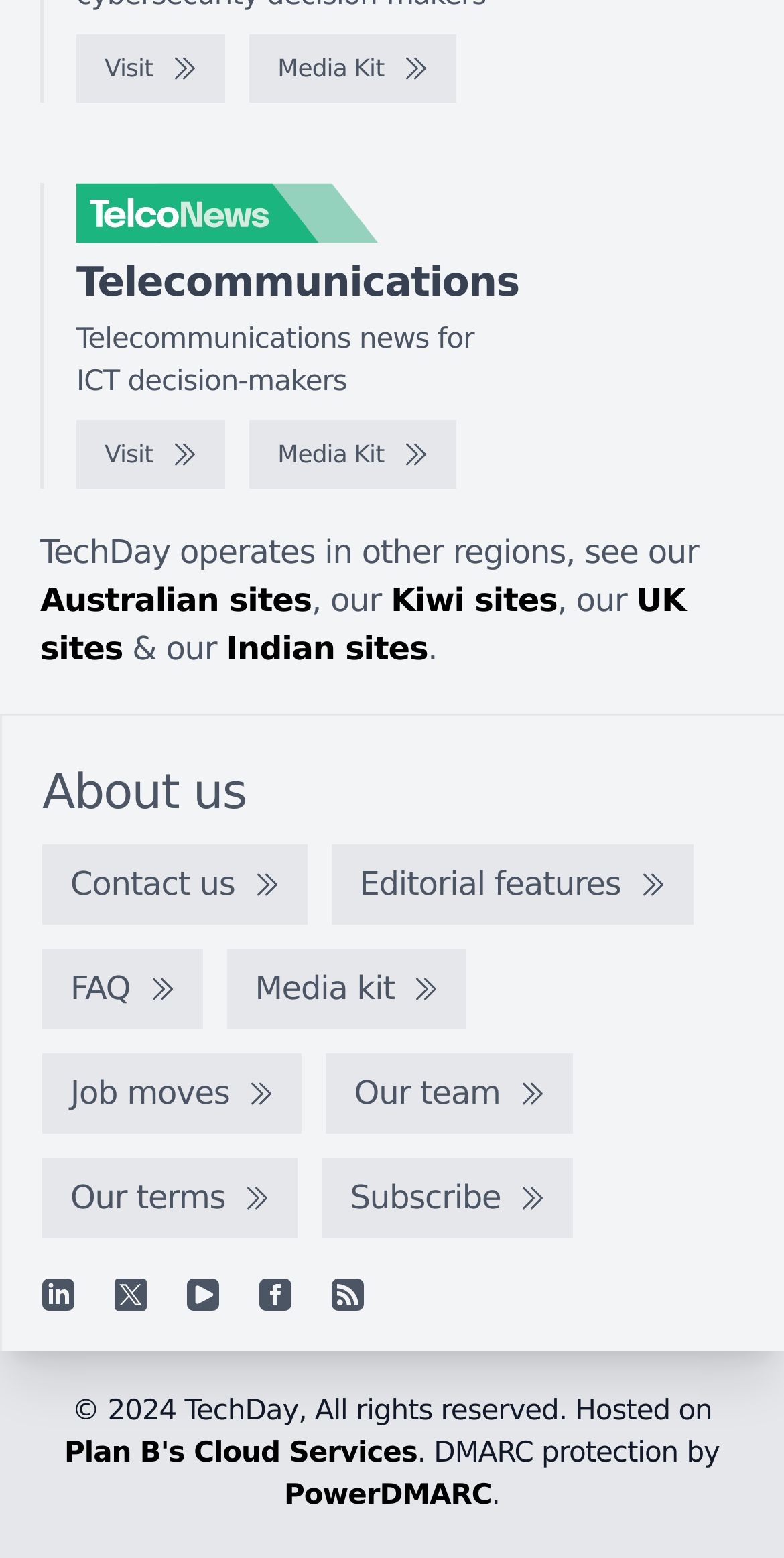Please identify the bounding box coordinates of the element that needs to be clicked to execute the following command: "Visit the website". Provide the bounding box using four float numbers between 0 and 1, formatted as [left, top, right, bottom].

[0.097, 0.023, 0.287, 0.066]